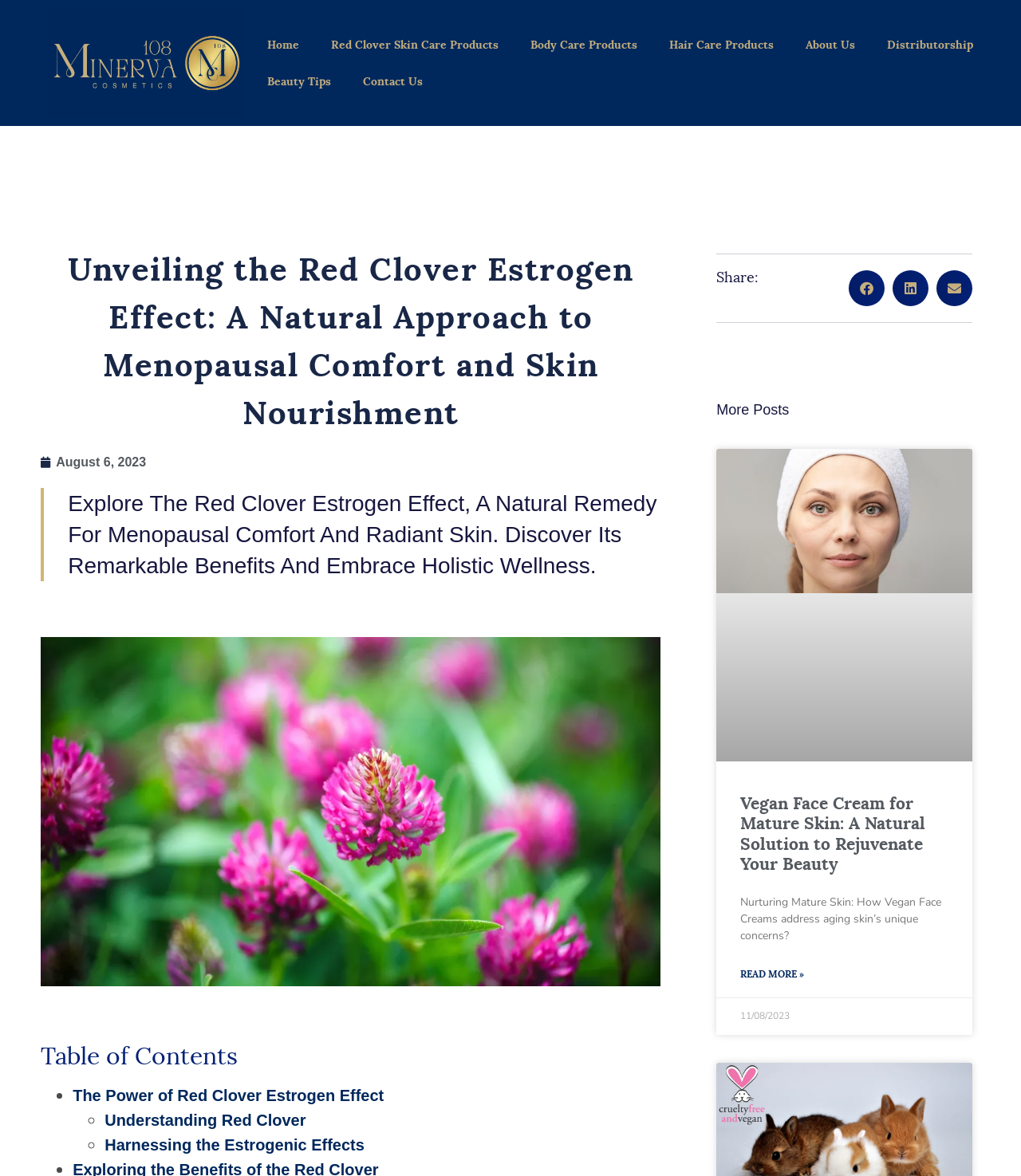Identify and provide the bounding box coordinates of the UI element described: "Beauty Tips". The coordinates should be formatted as [left, top, right, bottom], with each number being a float between 0 and 1.

[0.246, 0.054, 0.34, 0.085]